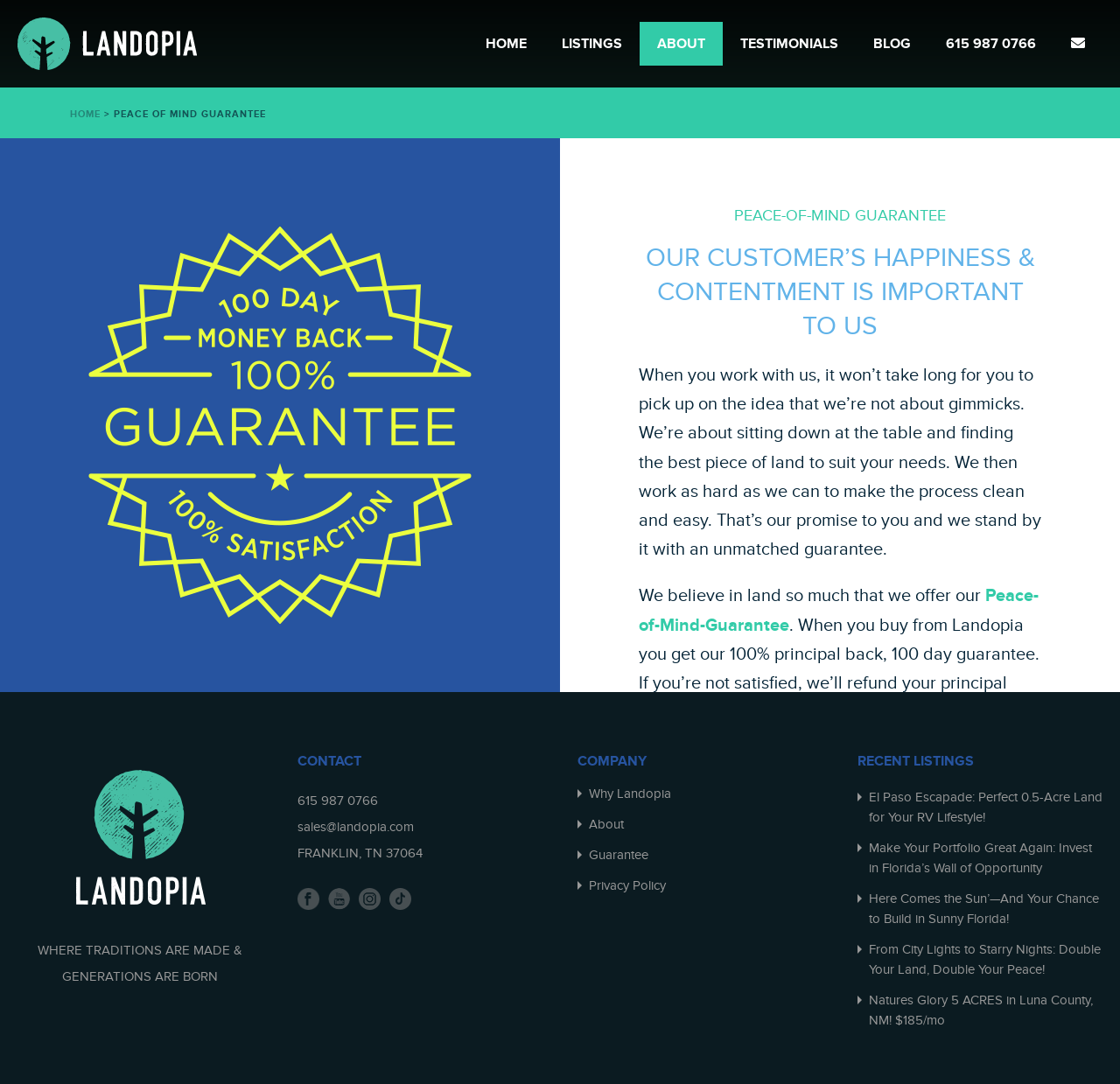How many recent listings are shown?
Refer to the image and answer the question using a single word or phrase.

5